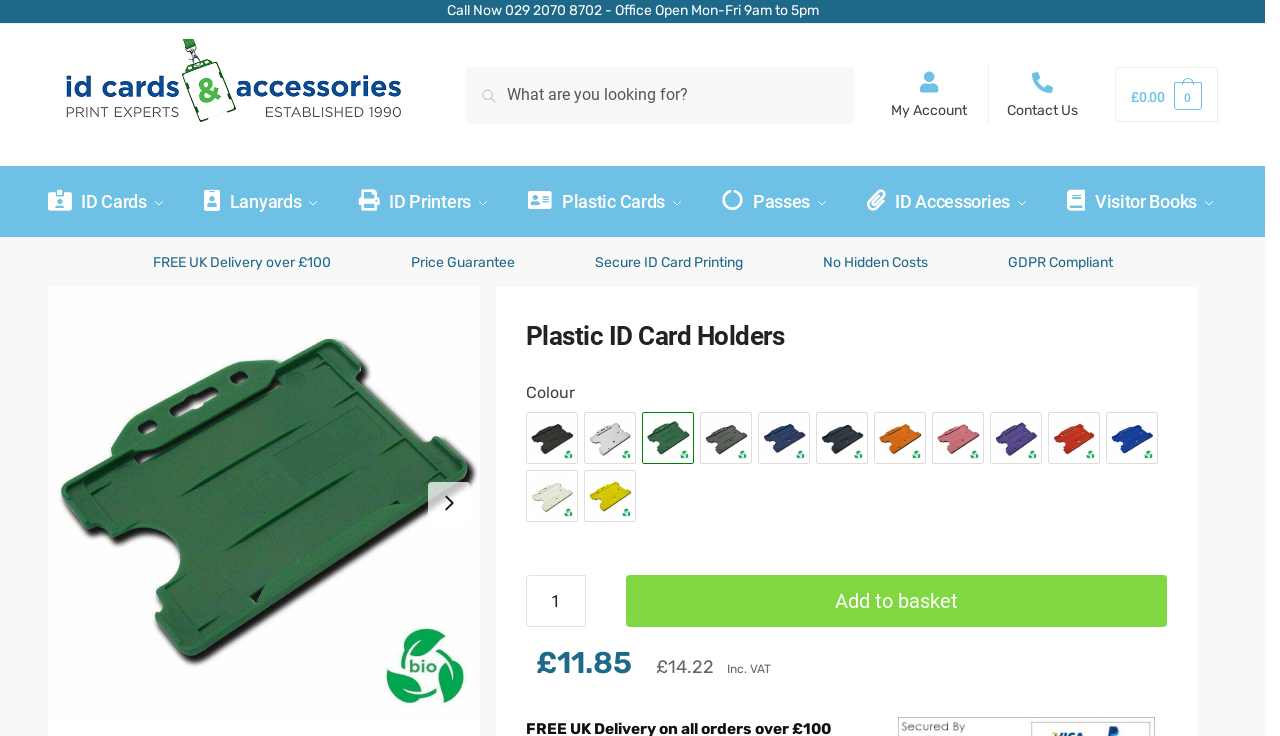Can you determine the bounding box coordinates of the area that needs to be clicked to fulfill the following instruction: "Click on ID Cards & Accessories UK"?

[0.037, 0.18, 0.326, 0.206]